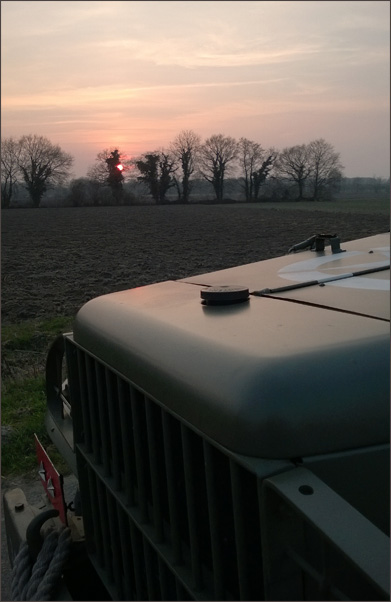What is the color of the sky in the image?
Refer to the screenshot and answer in one word or phrase.

Orange, pink, and purple